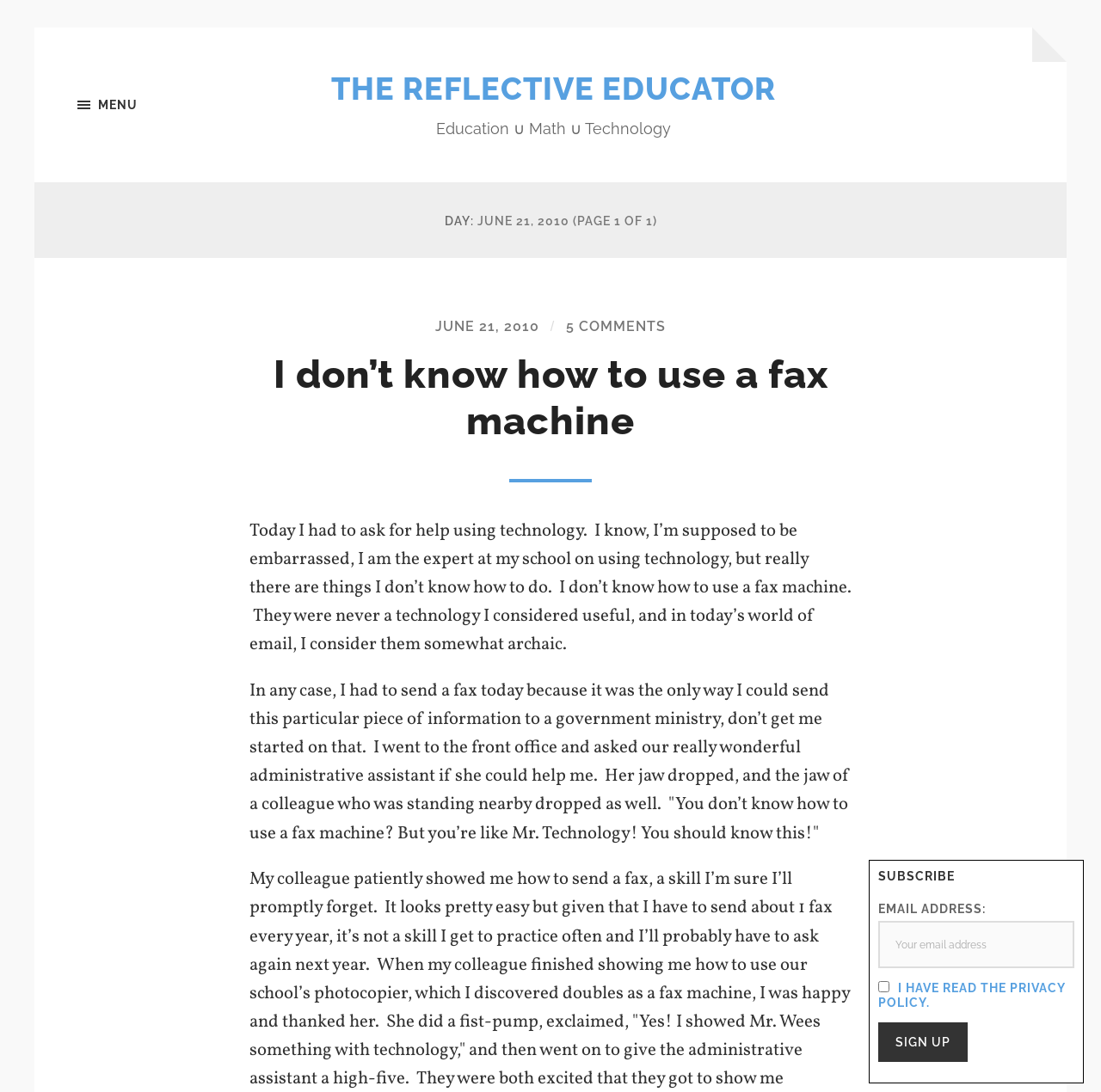Respond with a single word or short phrase to the following question: 
What is the purpose of the textbox at the bottom of the page?

To enter email address